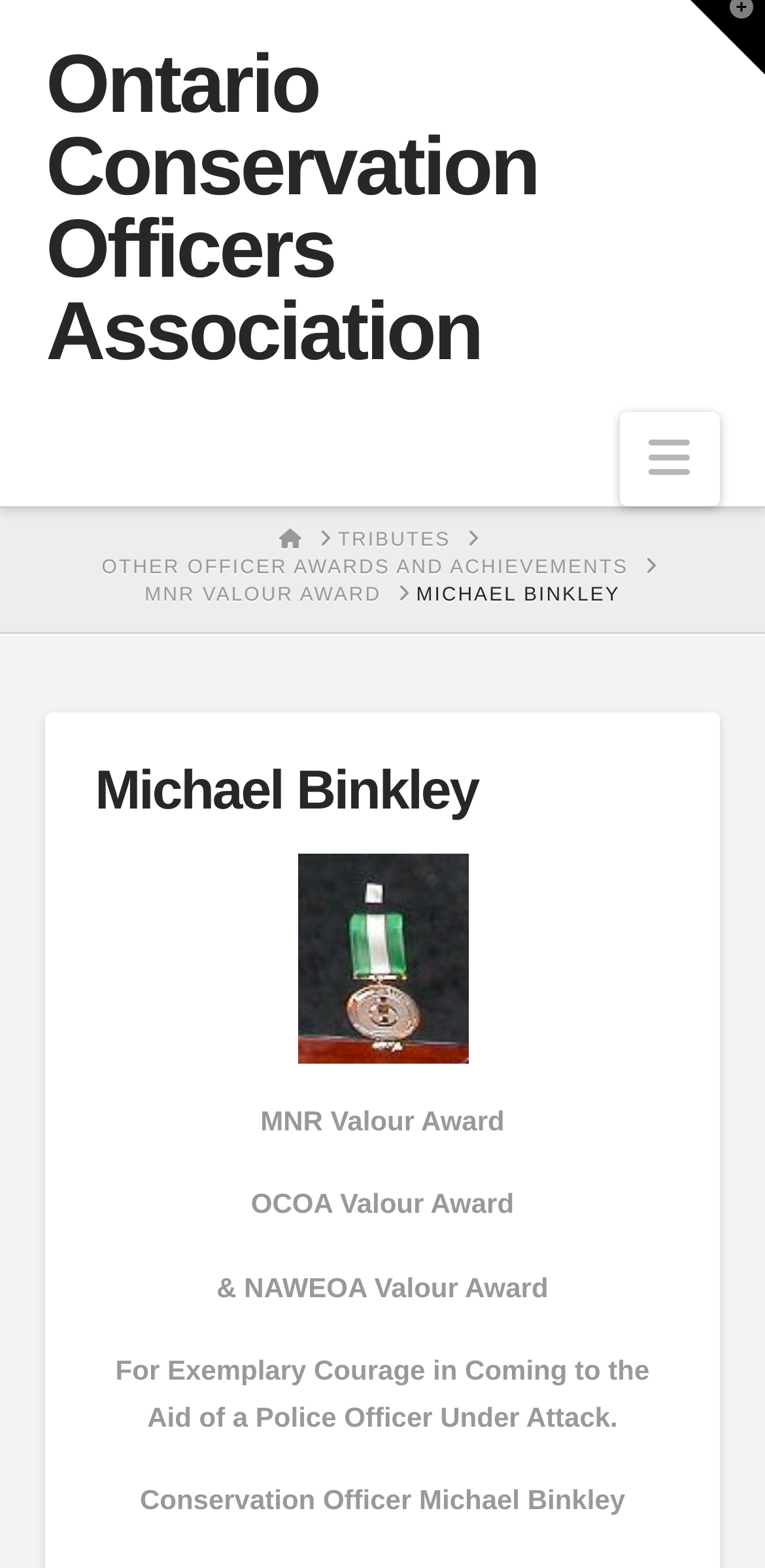What is the text above the image of the award?
Refer to the image and provide a one-word or short phrase answer.

OCOA Valour Award